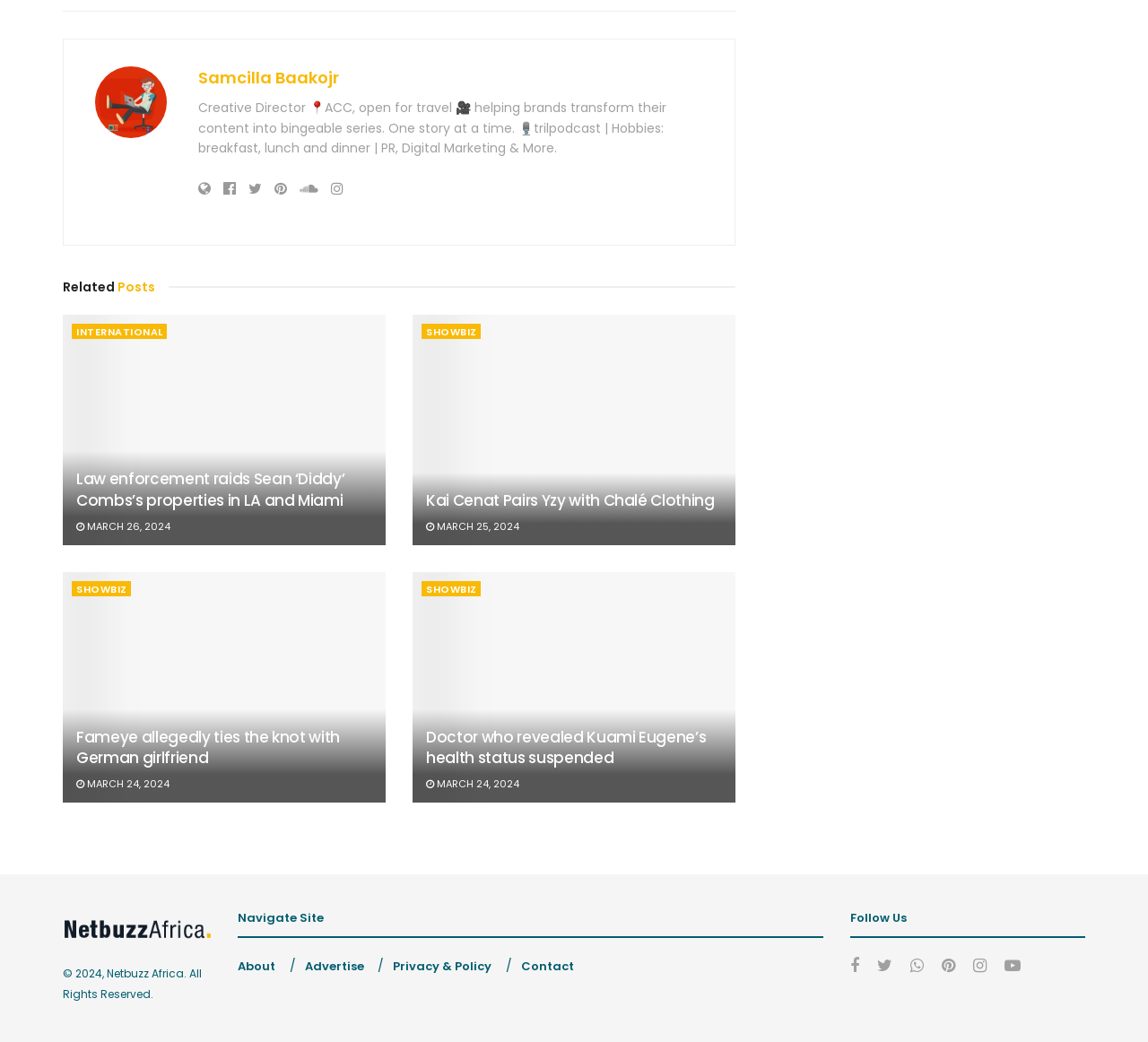Please indicate the bounding box coordinates of the element's region to be clicked to achieve the instruction: "Check the 'Related Posts' section". Provide the coordinates as four float numbers between 0 and 1, i.e., [left, top, right, bottom].

[0.055, 0.261, 0.147, 0.289]